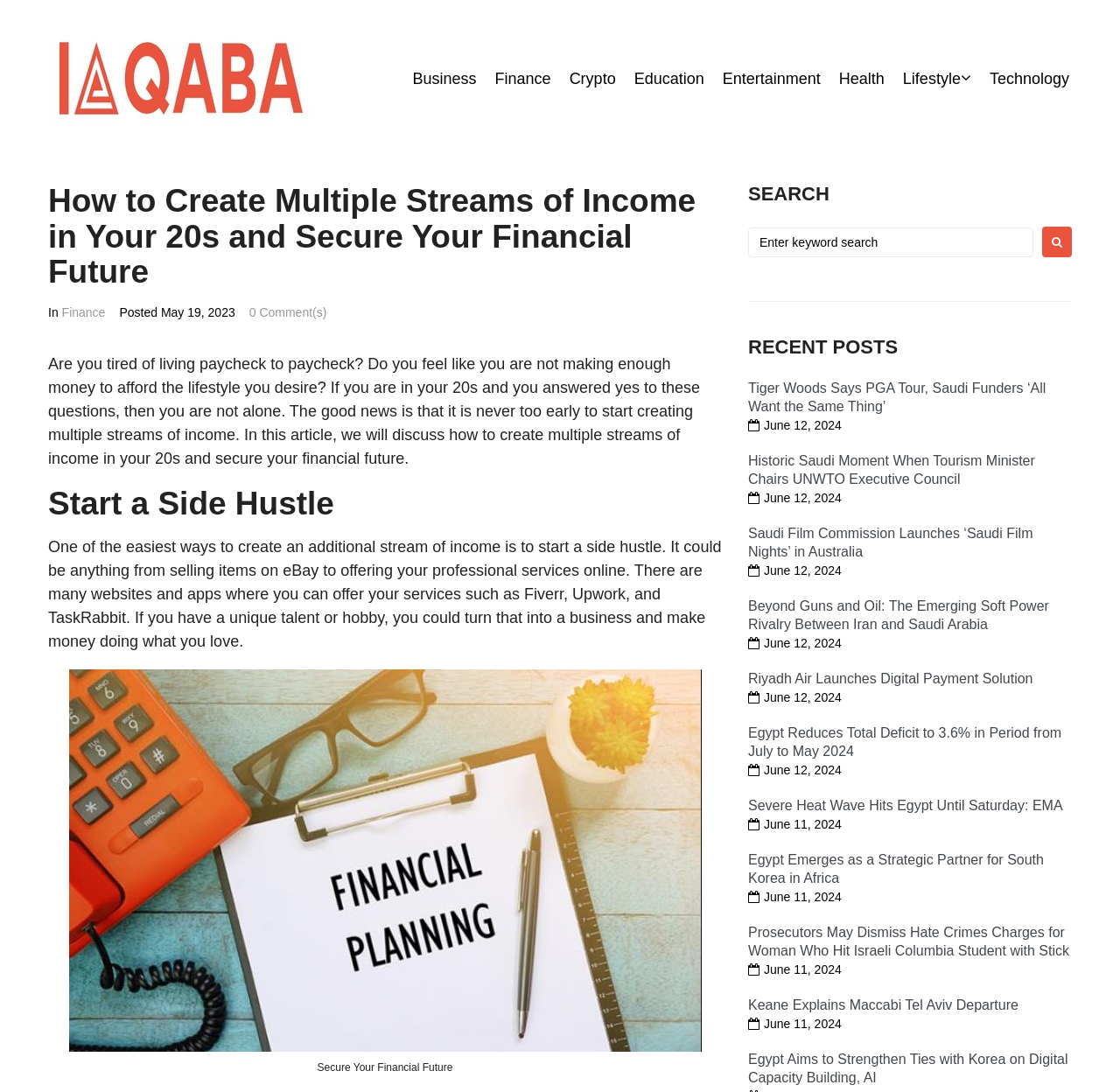Examine the image and give a thorough answer to the following question:
What is the topic of the article?

The topic of the article can be determined by reading the heading 'How to Create Multiple Streams of Income in Your 20s and Secure Your Financial Future' which is located at the top of the webpage.